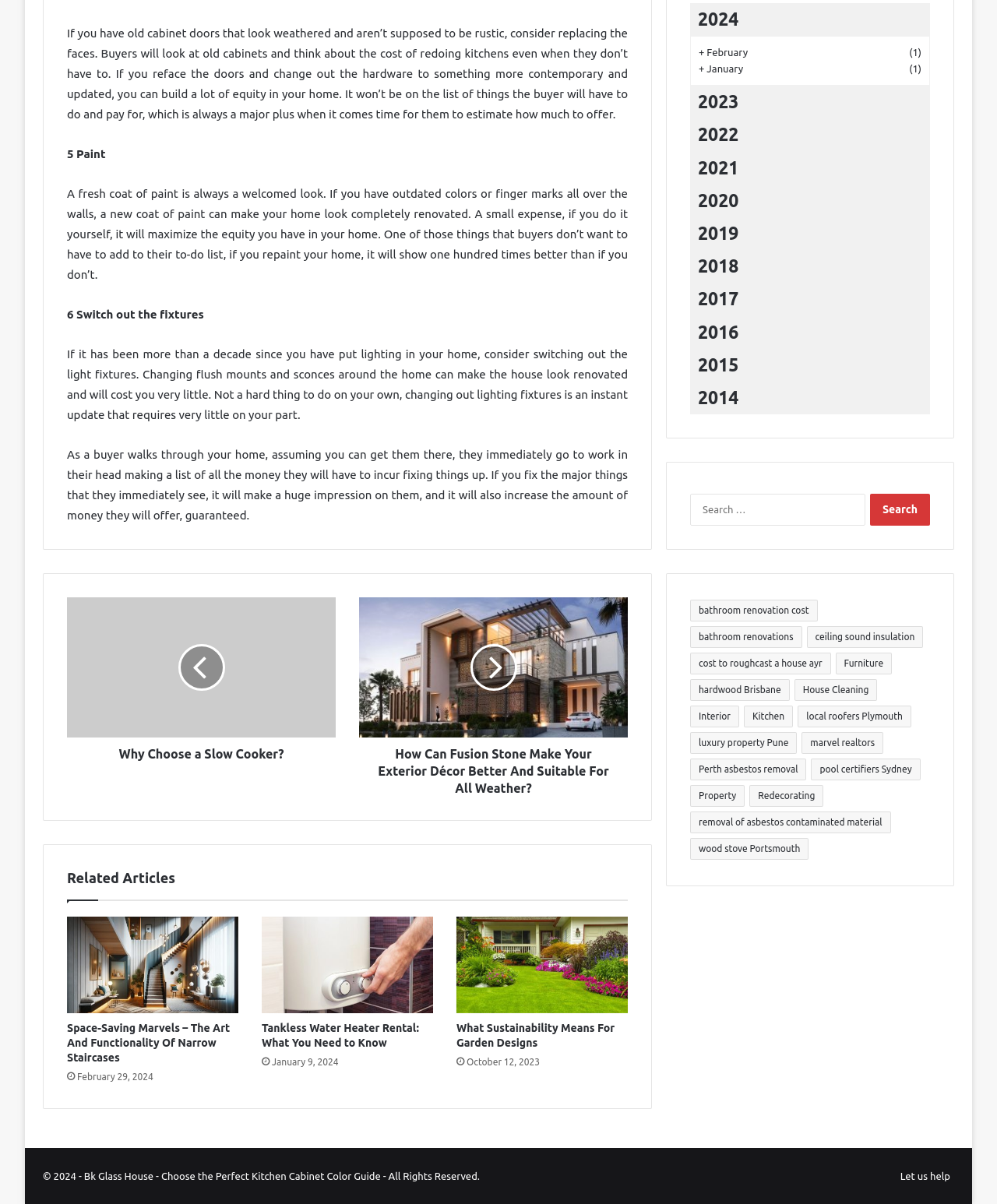Please locate the bounding box coordinates of the element that should be clicked to complete the given instruction: "Click on the 'Why Choose a Slow Cooker?' link".

[0.067, 0.612, 0.337, 0.633]